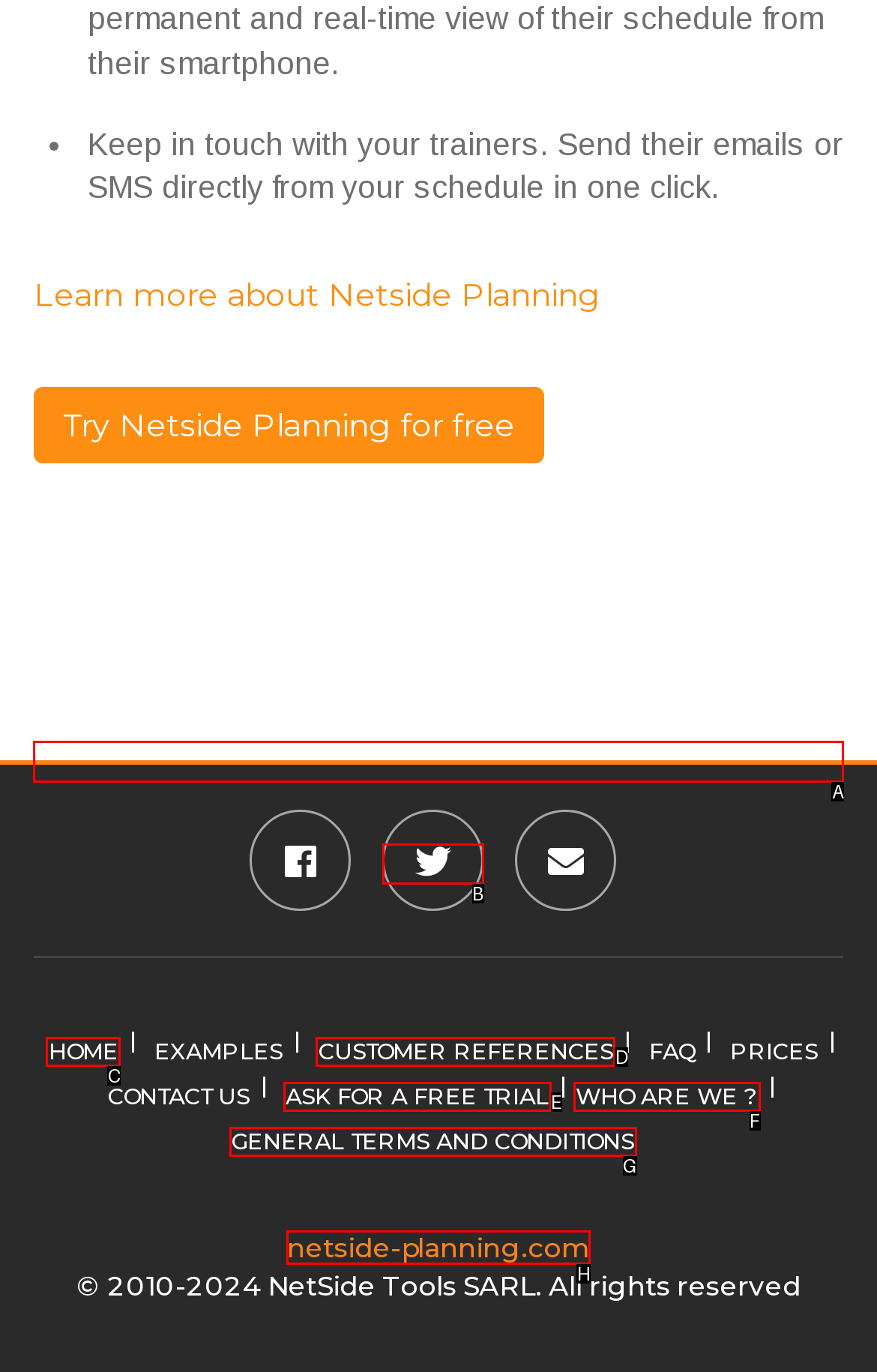For the task: Easily manage your online training schedule, tell me the letter of the option you should click. Answer with the letter alone.

A